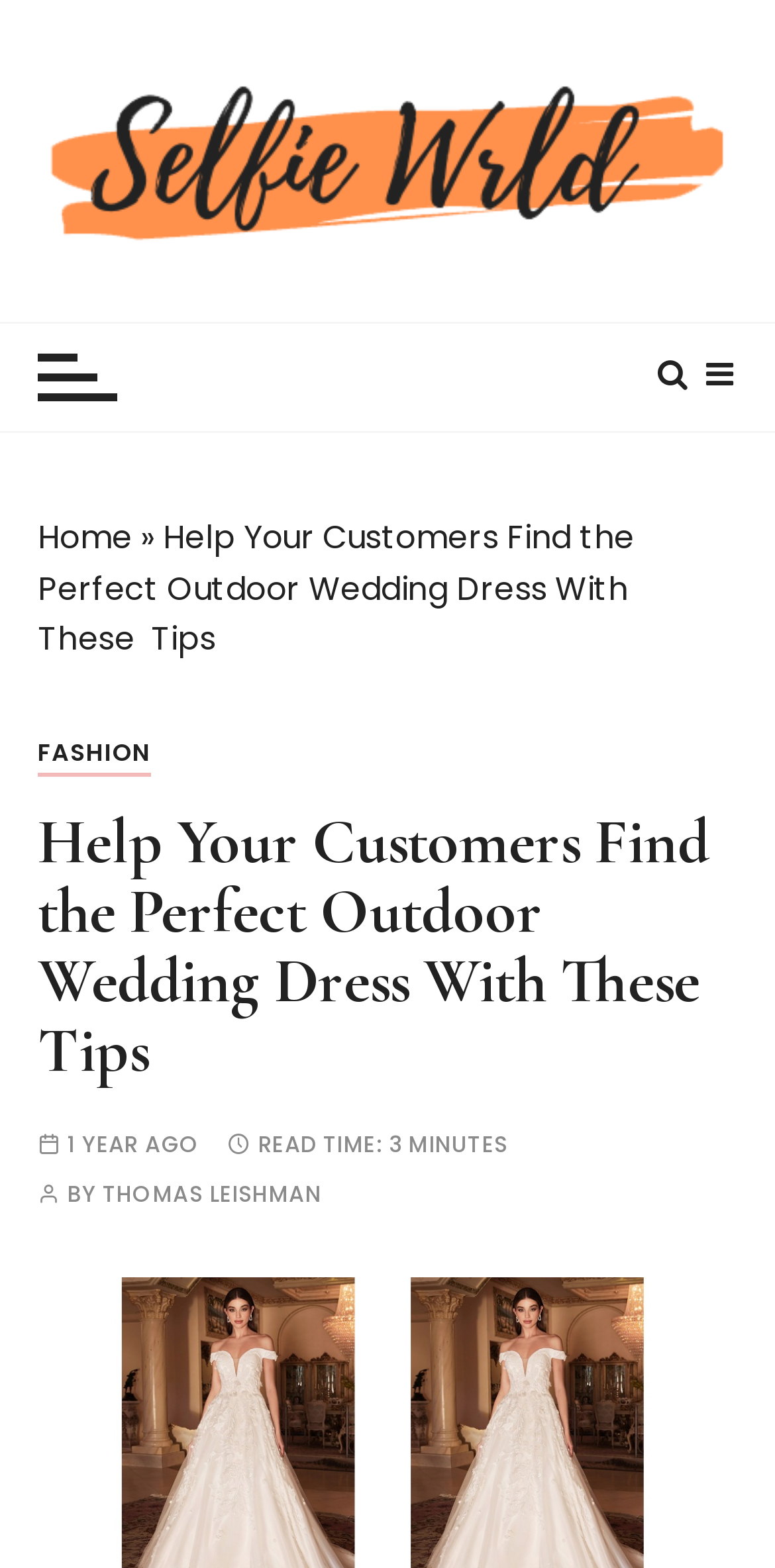Please determine the primary heading and provide its text.

Help Your Customers Find the Perfect Outdoor Wedding Dress With These  Tips